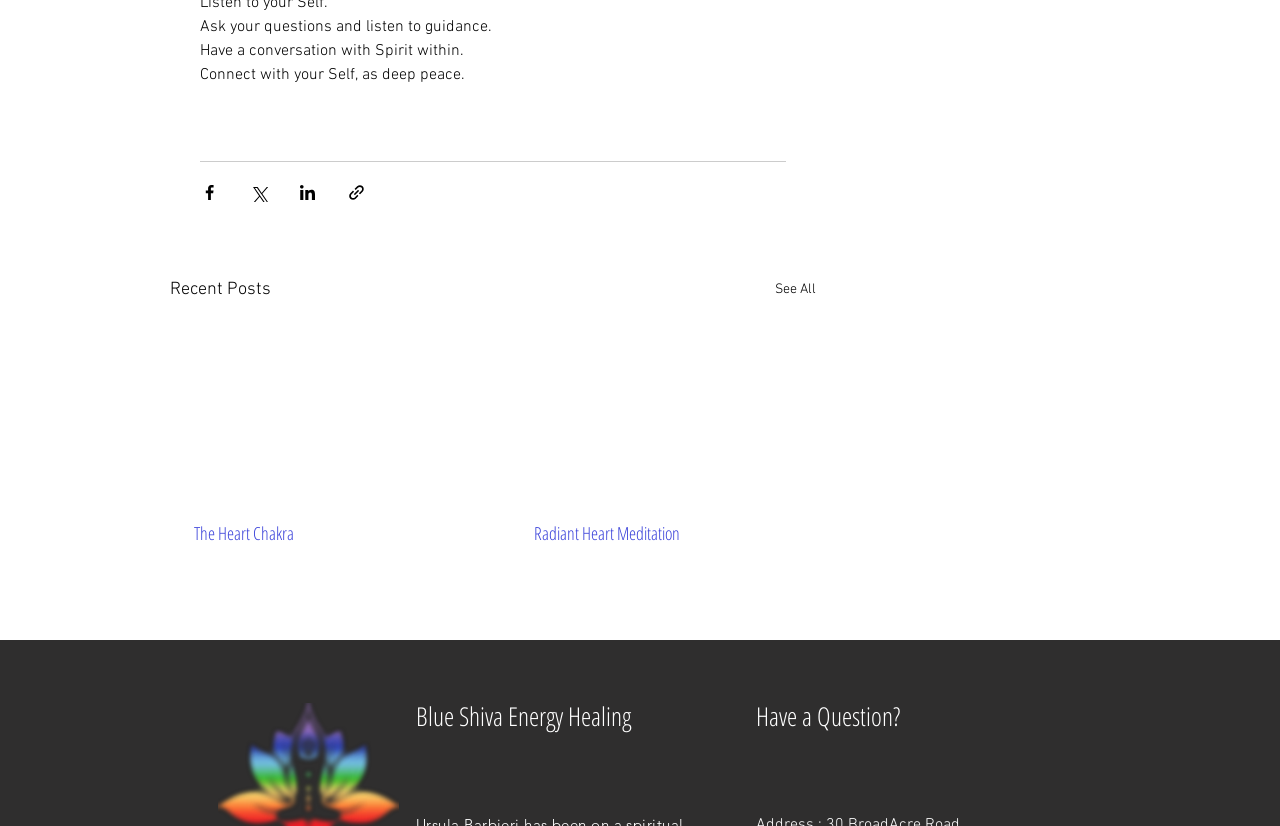What is the title of the first article?
From the screenshot, supply a one-word or short-phrase answer.

The Heart Chakra